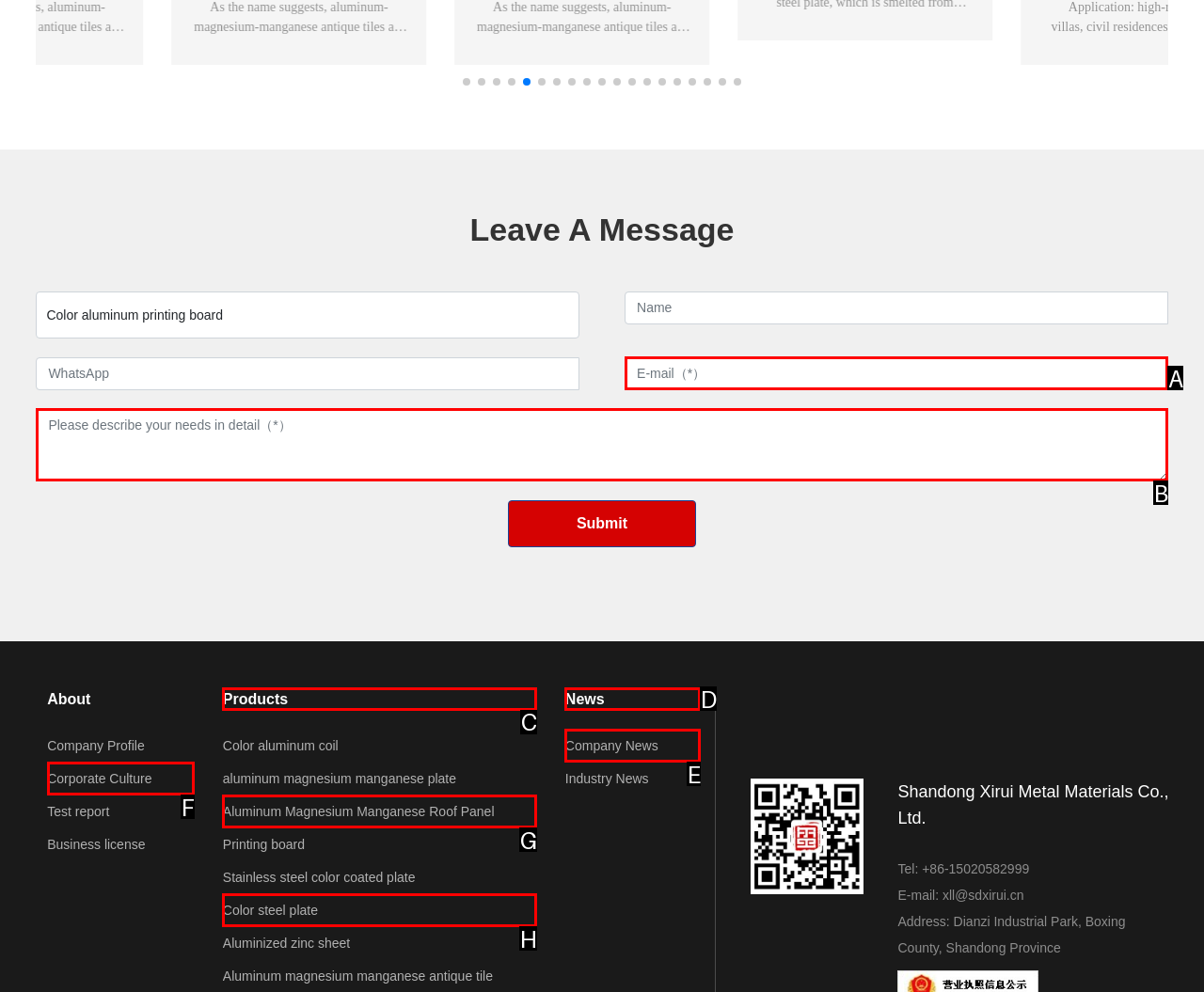For the task "Click the 'Products' link", which option's letter should you click? Answer with the letter only.

C